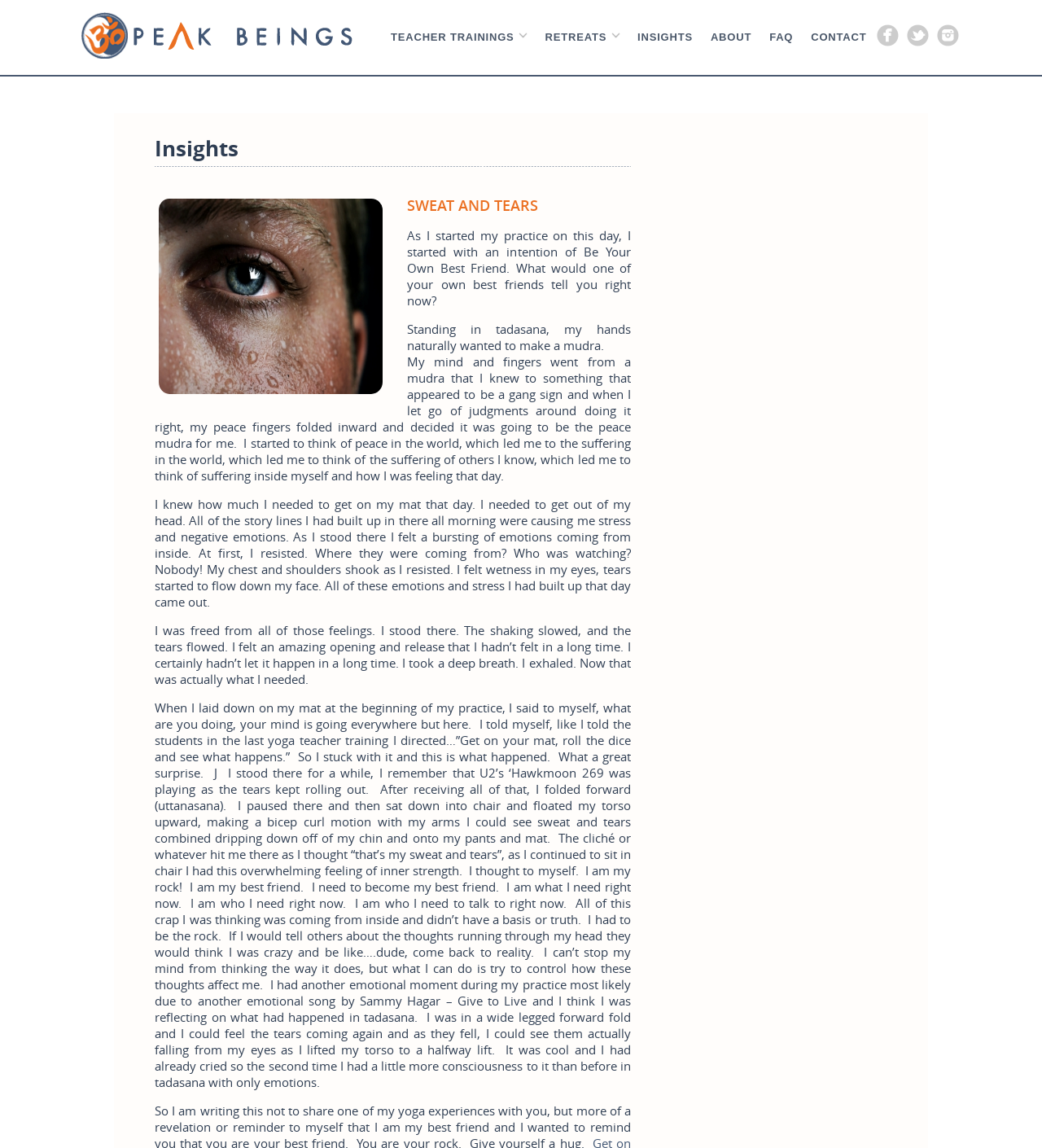Based on the element description: "Teacher Trainings", identify the UI element and provide its bounding box coordinates. Use four float numbers between 0 and 1, [left, top, right, bottom].

[0.368, 0.018, 0.5, 0.047]